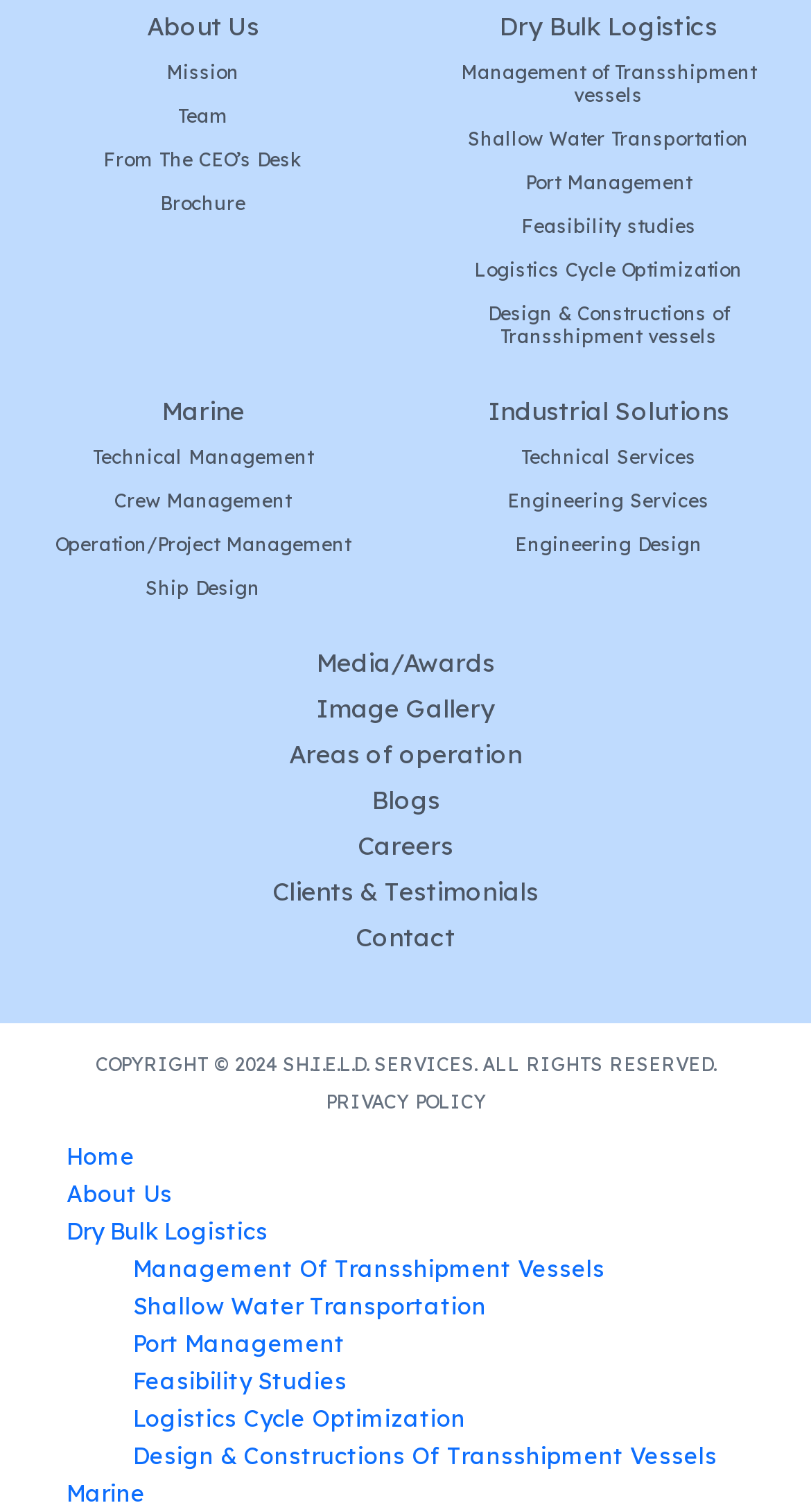Please answer the following question using a single word or phrase: 
What is the last link in the secondary menu?

PRIVACY POLICY